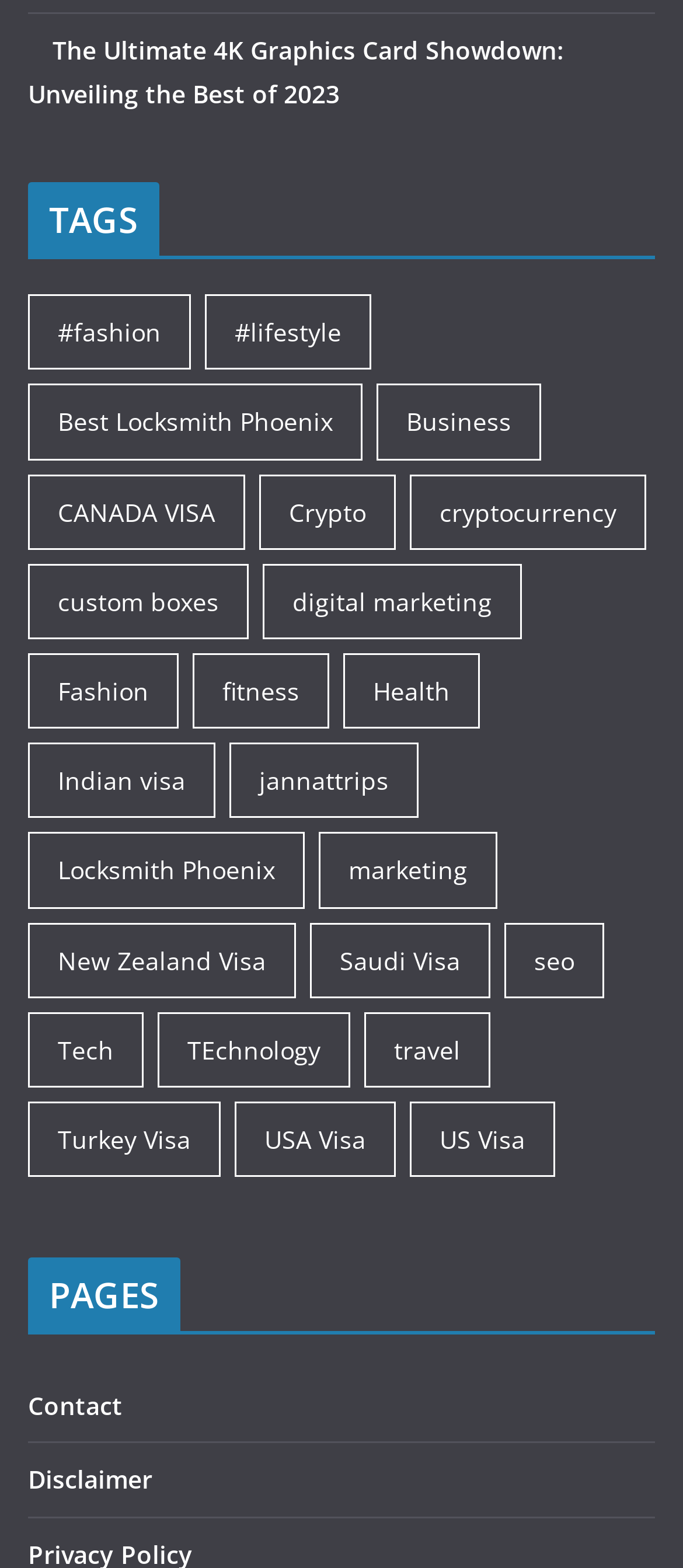Provide the bounding box coordinates for the area that should be clicked to complete the instruction: "Read about the Ultimate 4K Graphics Card Showdown".

[0.041, 0.021, 0.826, 0.07]